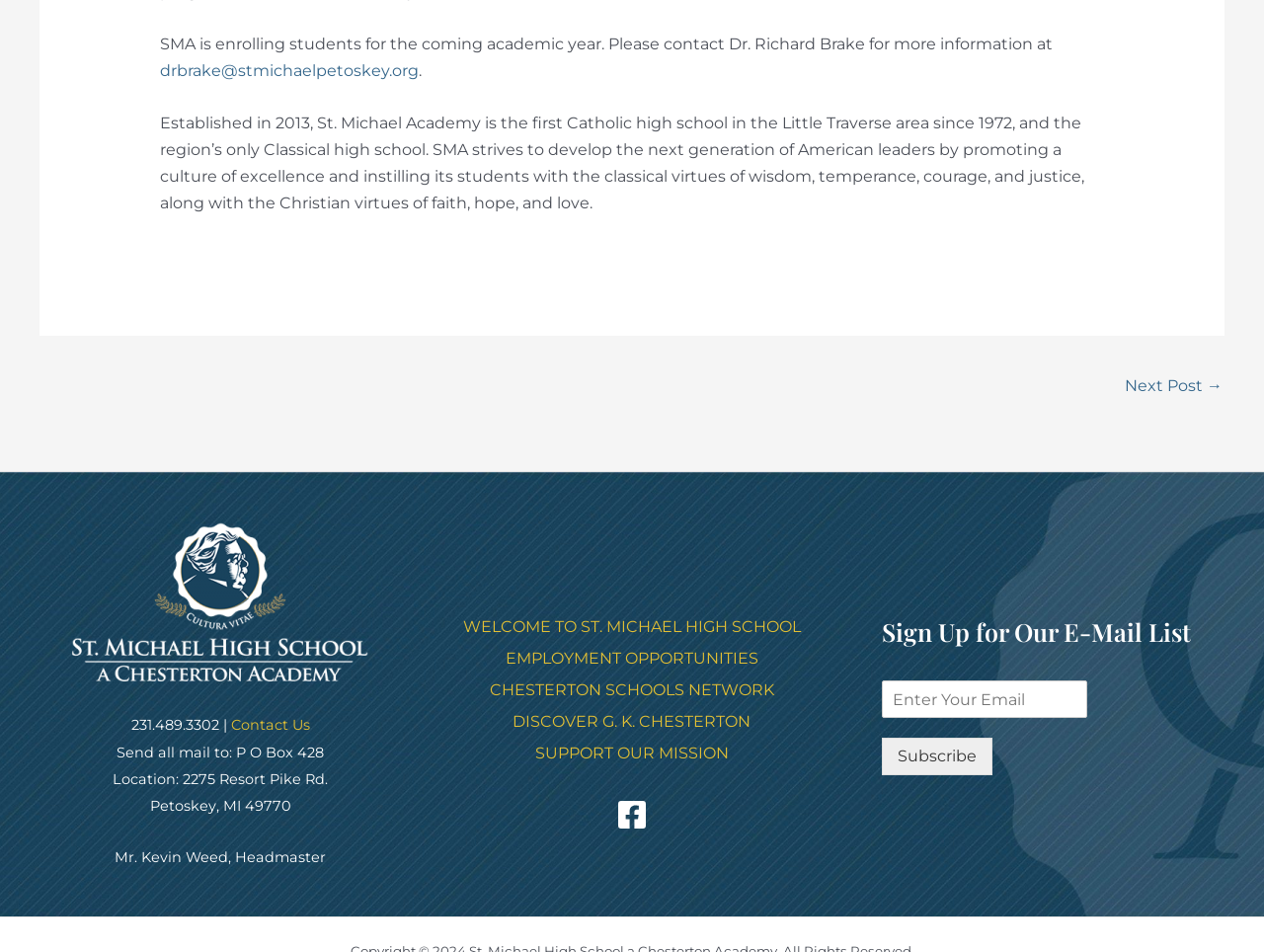What is the location of St. Michael High School?
Please provide a detailed and comprehensive answer to the question.

I found the location of St. Michael High School by looking at the static text elements that display the address, which are located near the 'Contact Us' link and the phone number.